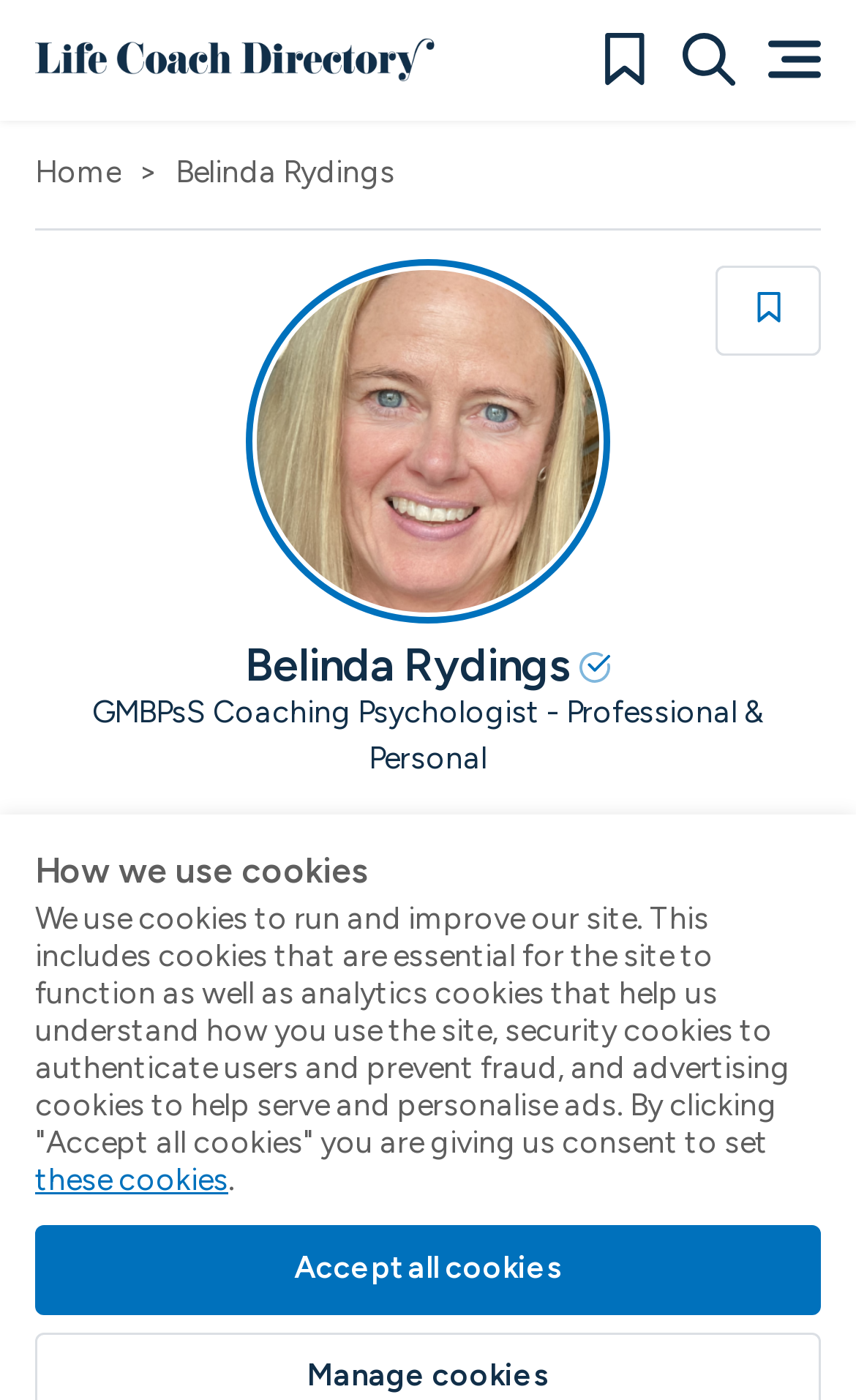What is the location of Belinda Rydings?
Using the image, answer in one word or phrase.

Teddington, Greater London, TW11